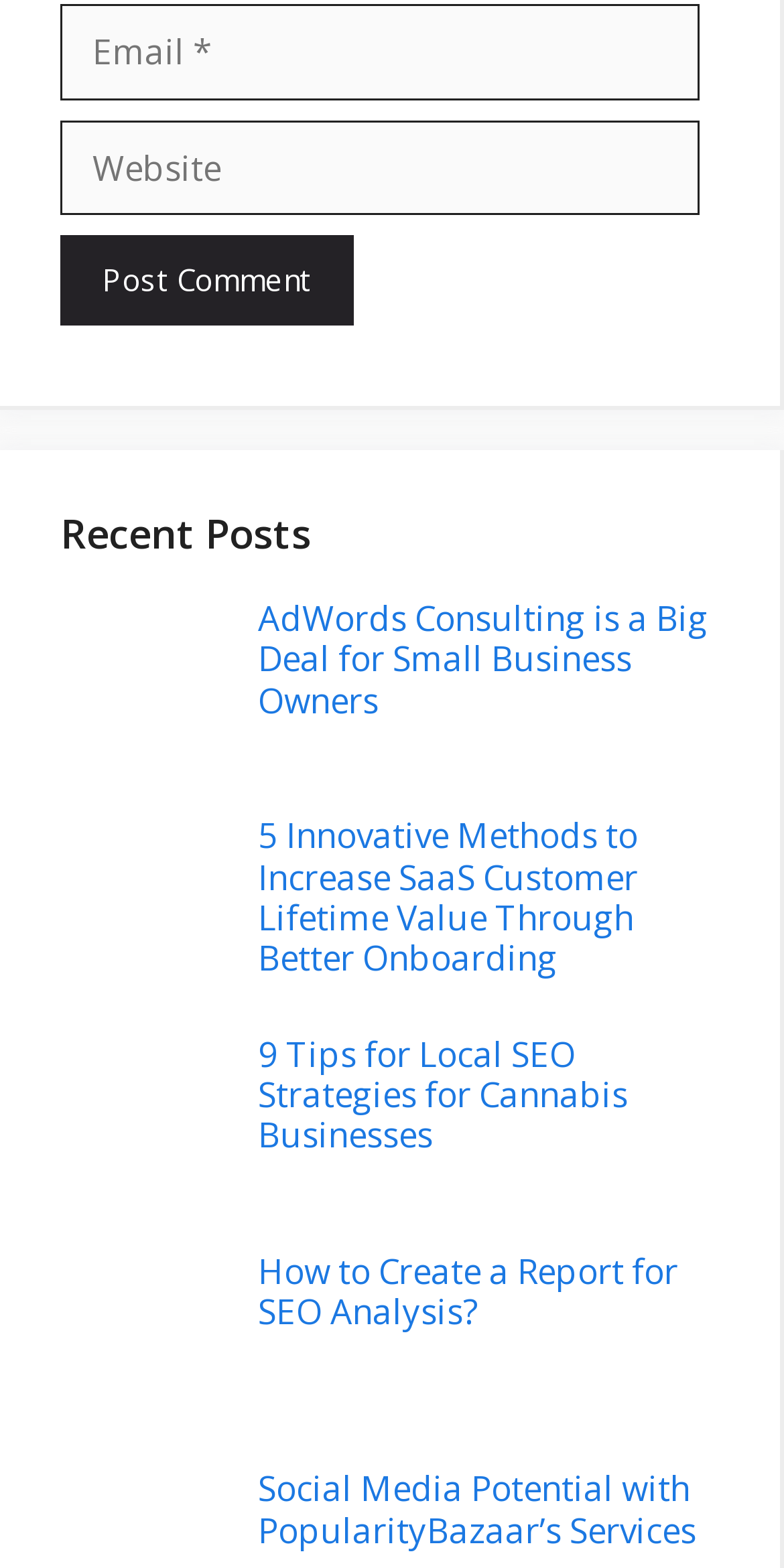Determine the bounding box coordinates for the clickable element required to fulfill the instruction: "View 5 Innovative Methods to Increase SaaS Customer Lifetime Value Through Better Onboarding". Provide the coordinates as four float numbers between 0 and 1, i.e., [left, top, right, bottom].

[0.329, 0.518, 0.814, 0.626]